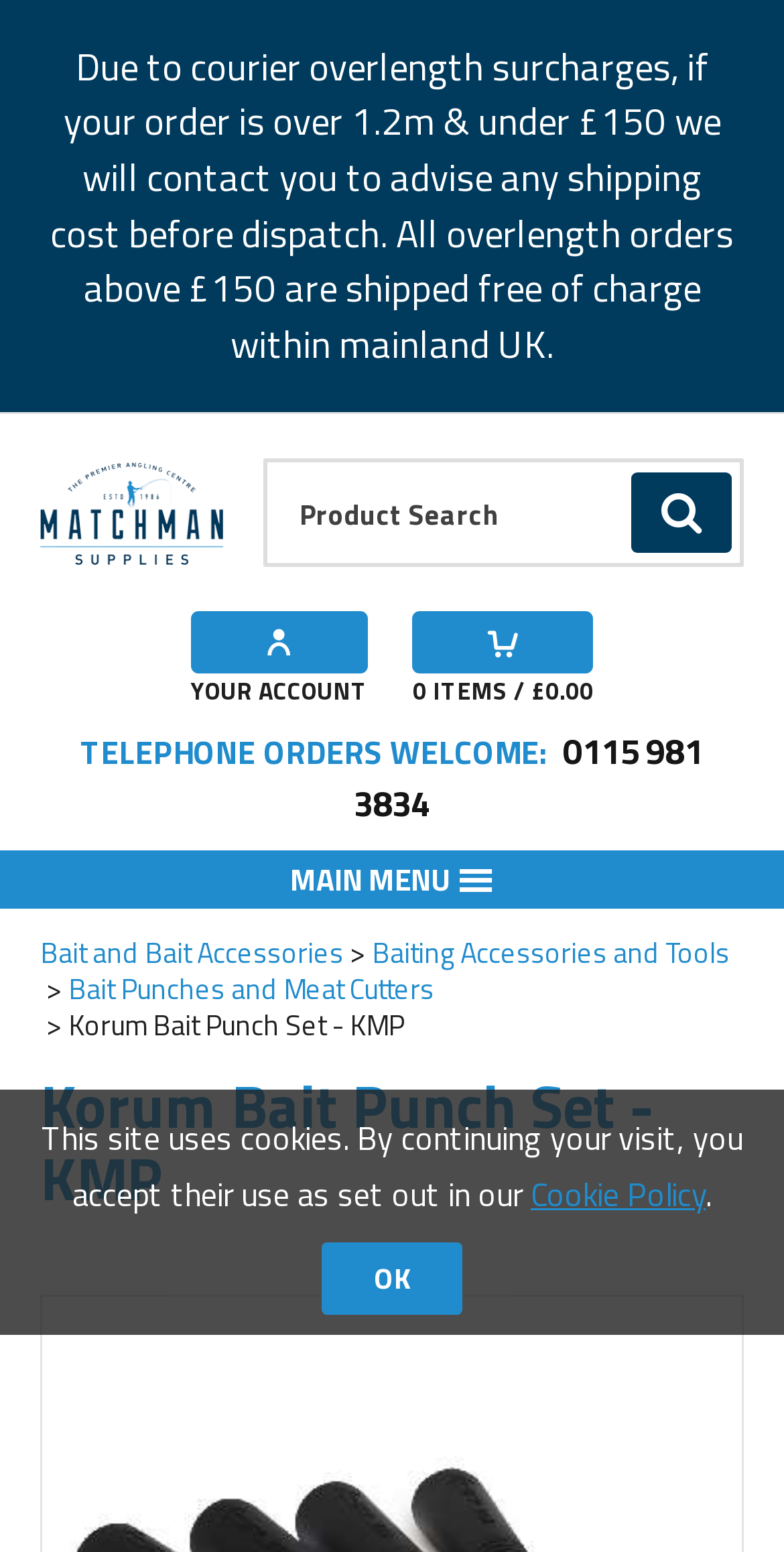Pinpoint the bounding box coordinates of the element that must be clicked to accomplish the following instruction: "View your account". The coordinates should be in the format of four float numbers between 0 and 1, i.e., [left, top, right, bottom].

[0.243, 0.394, 0.469, 0.458]